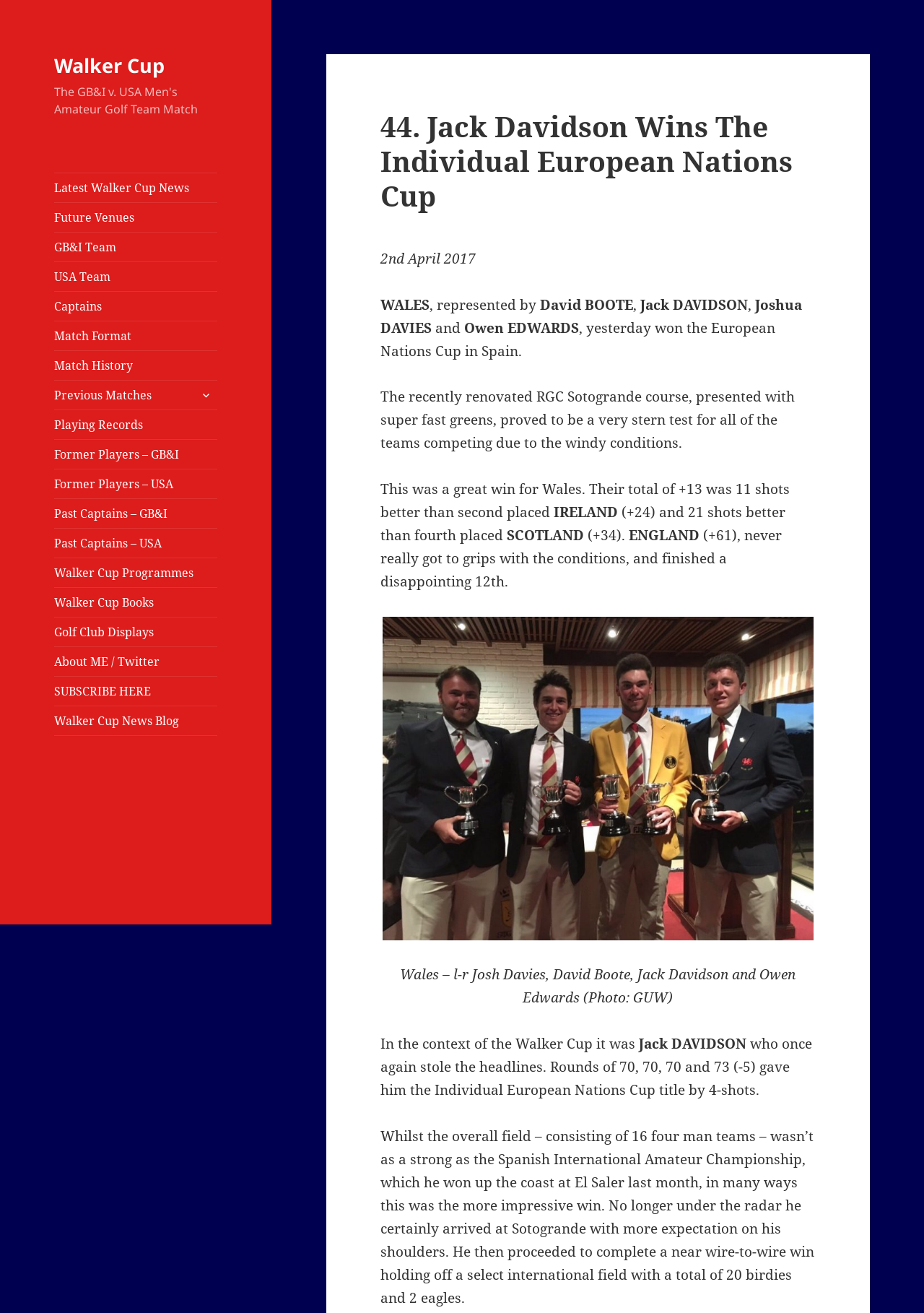Locate the bounding box coordinates of the clickable part needed for the task: "Click on Match History".

[0.059, 0.267, 0.235, 0.289]